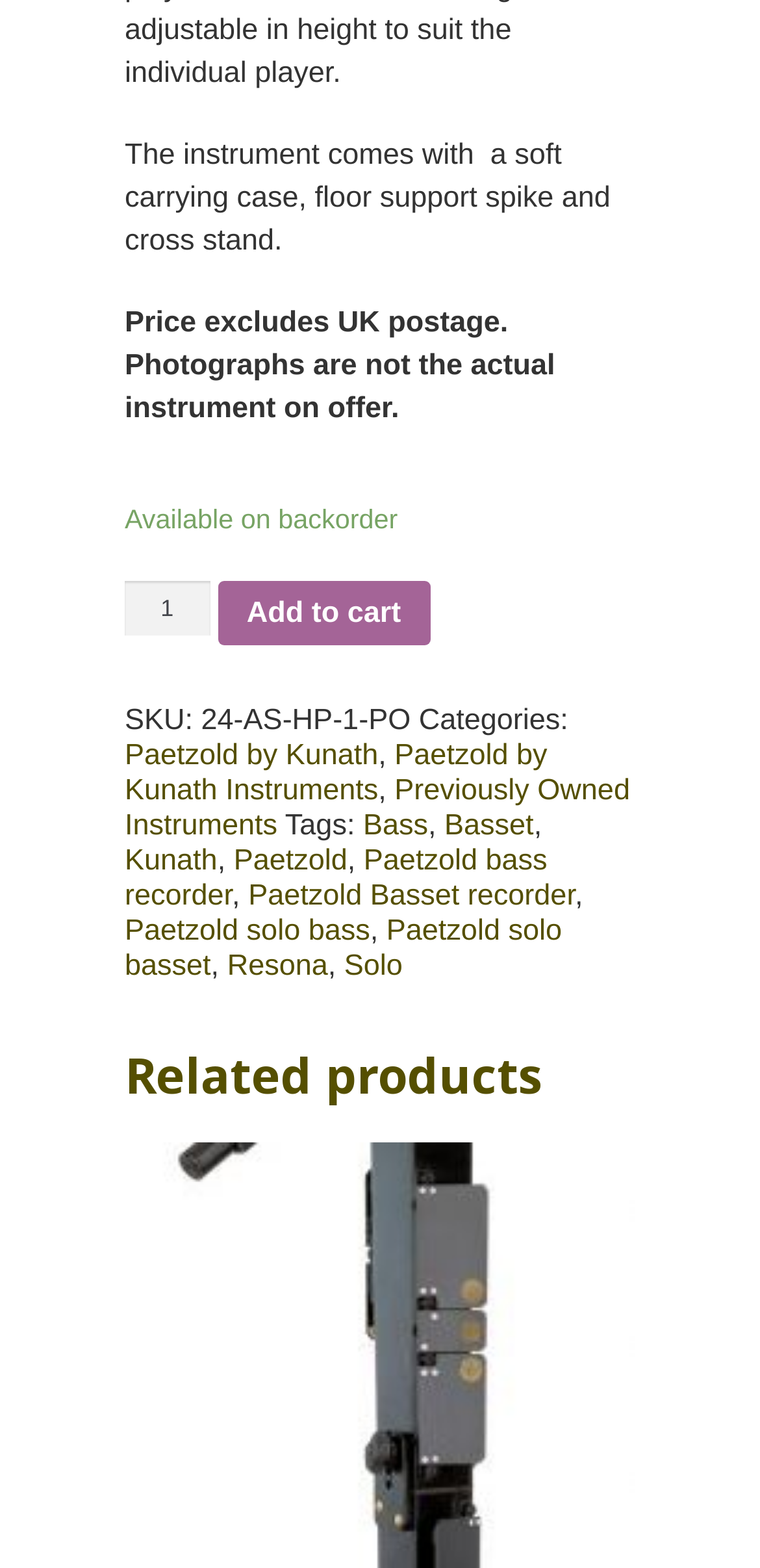Determine the bounding box coordinates of the element that should be clicked to execute the following command: "Change quantity".

[0.164, 0.37, 0.276, 0.406]